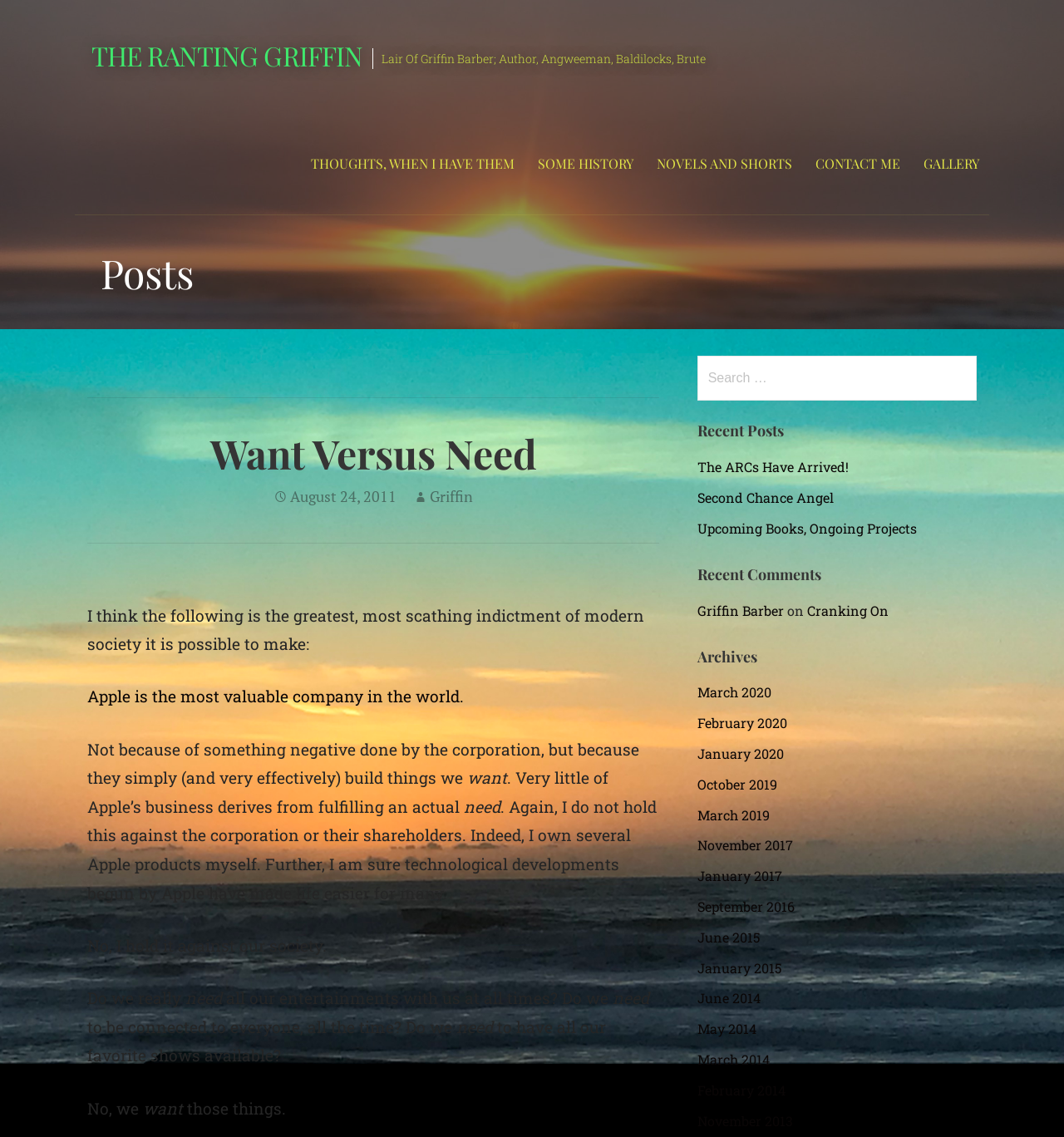Provide the bounding box coordinates of the UI element this sentence describes: "ITSM Full Form".

None